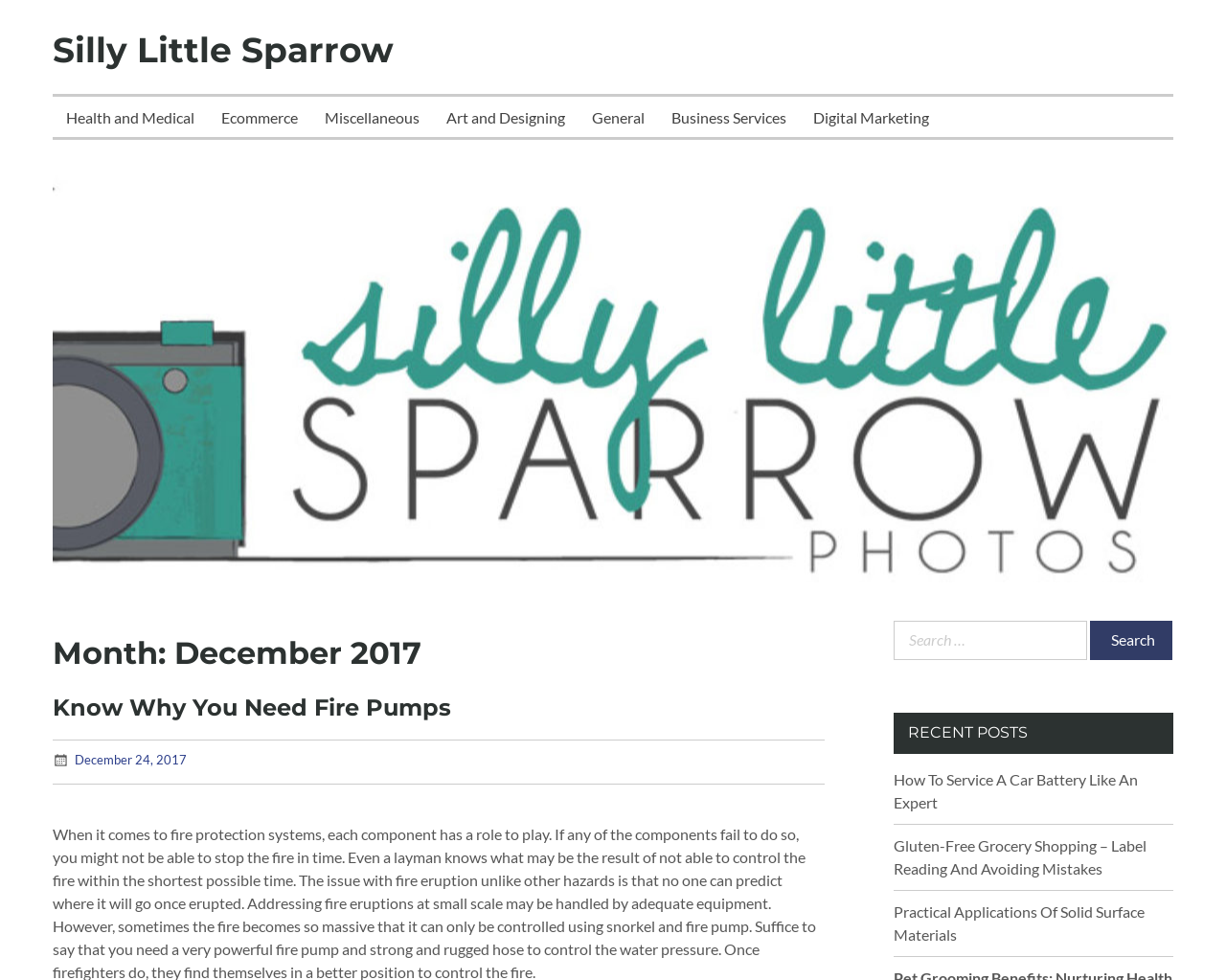Can you specify the bounding box coordinates of the area that needs to be clicked to fulfill the following instruction: "Go to Health and Medical page"?

[0.043, 0.099, 0.17, 0.14]